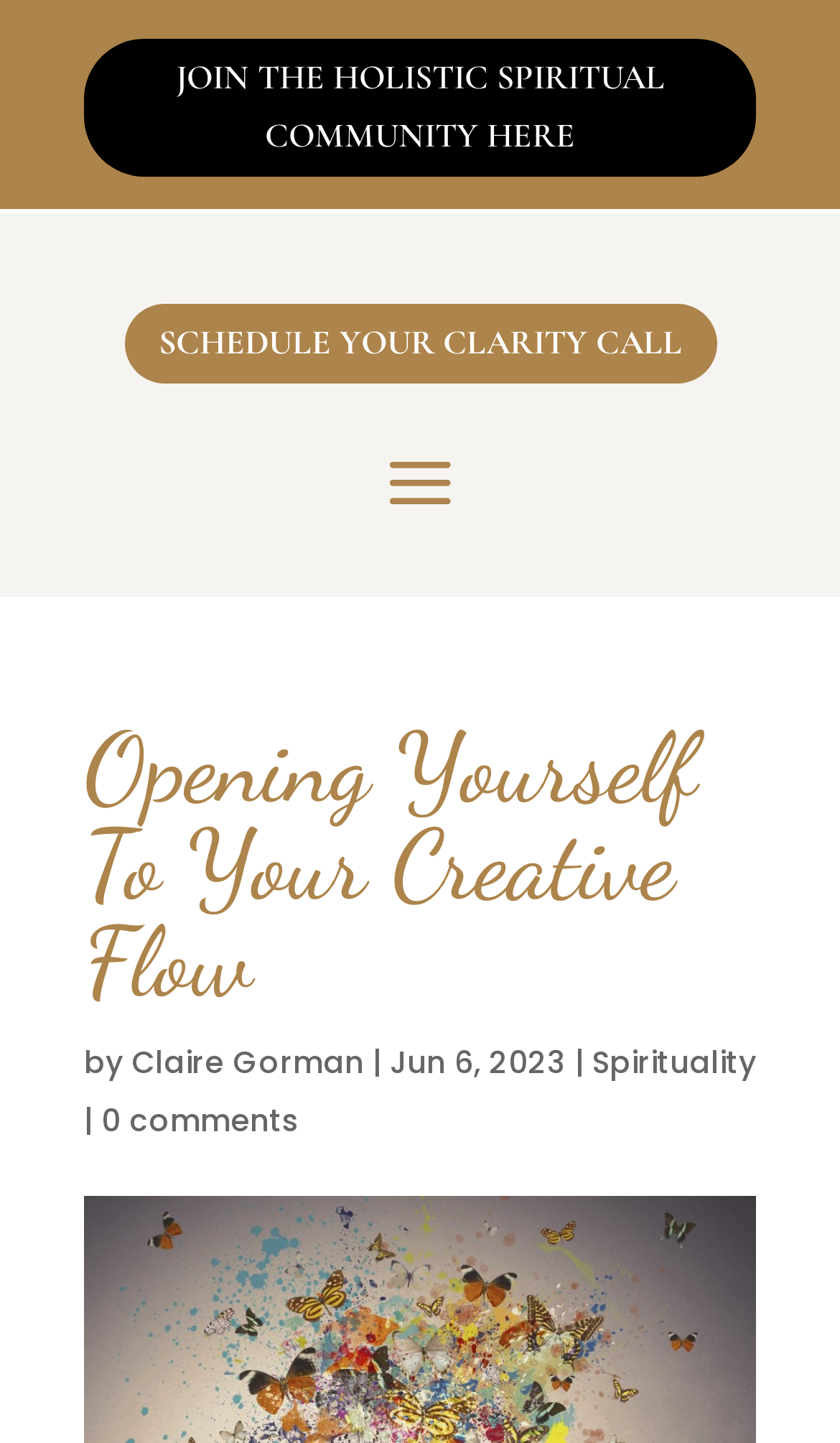How many comments are there on the article?
Provide a concise answer using a single word or phrase based on the image.

0